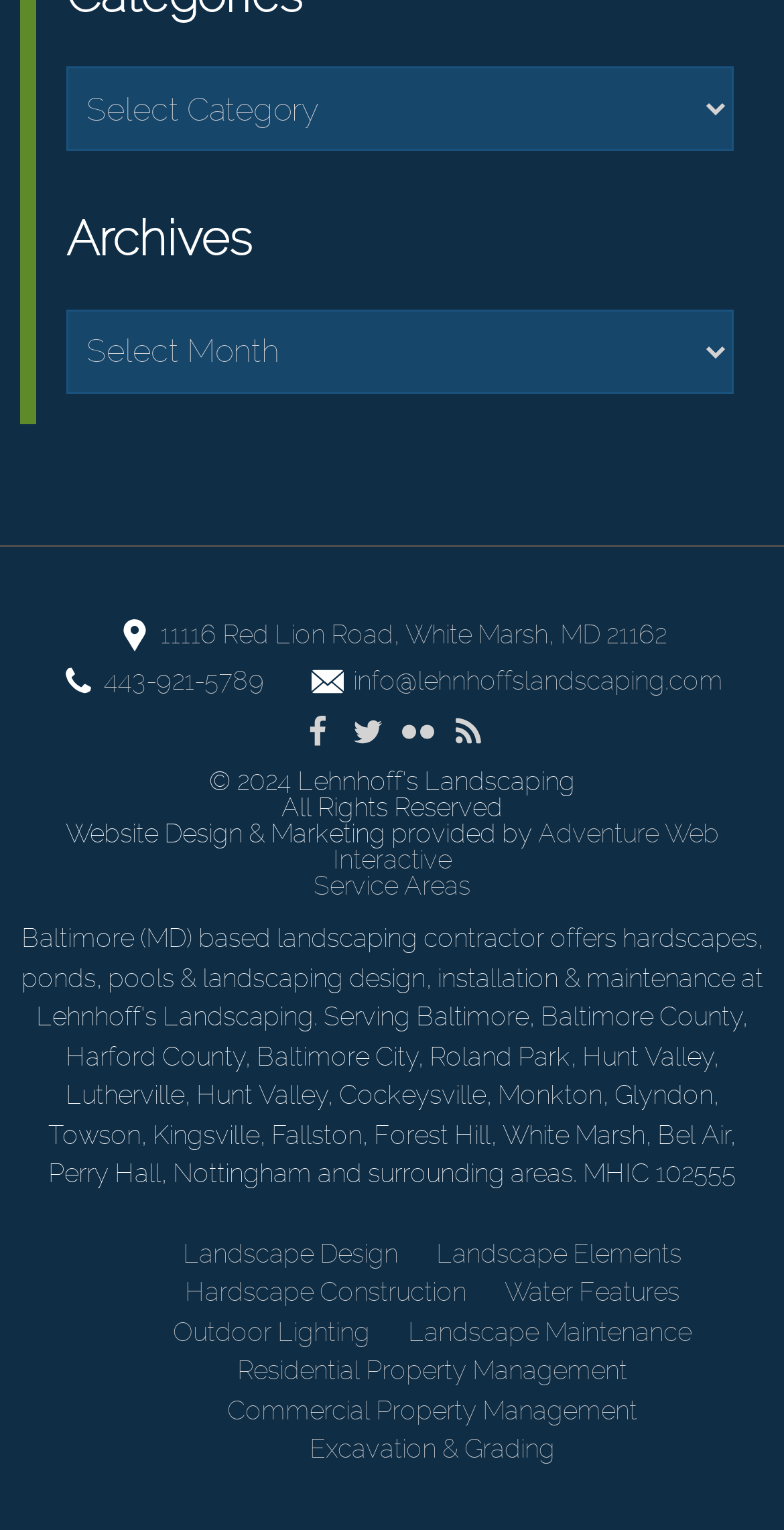Please specify the bounding box coordinates of the clickable section necessary to execute the following command: "Select a category".

[0.085, 0.043, 0.936, 0.099]